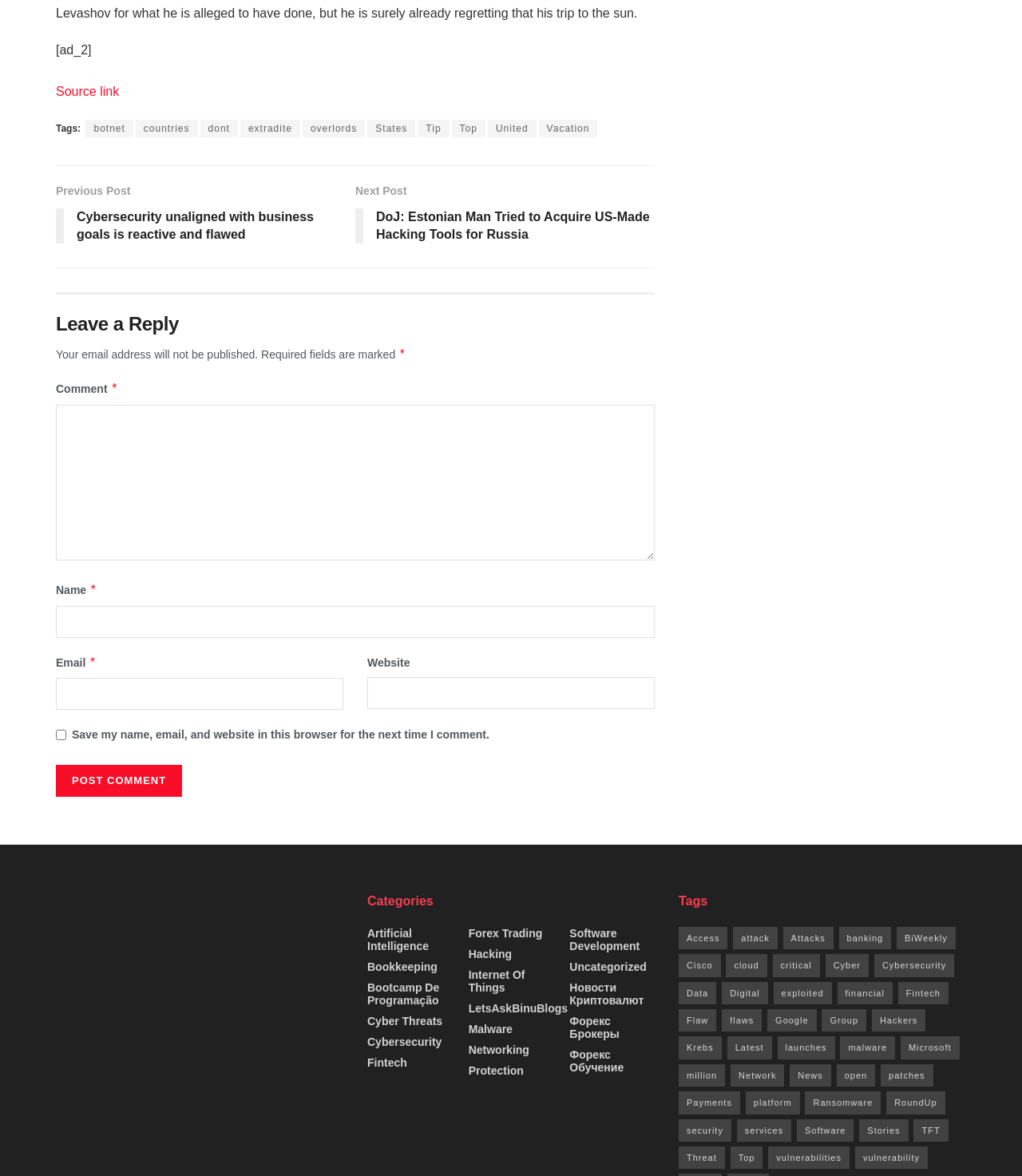Please identify the bounding box coordinates of the element that needs to be clicked to execute the following command: "Click on the 'Tags' link". Provide the bounding box using four float numbers between 0 and 1, formatted as [left, top, right, bottom].

[0.664, 0.759, 0.945, 0.775]